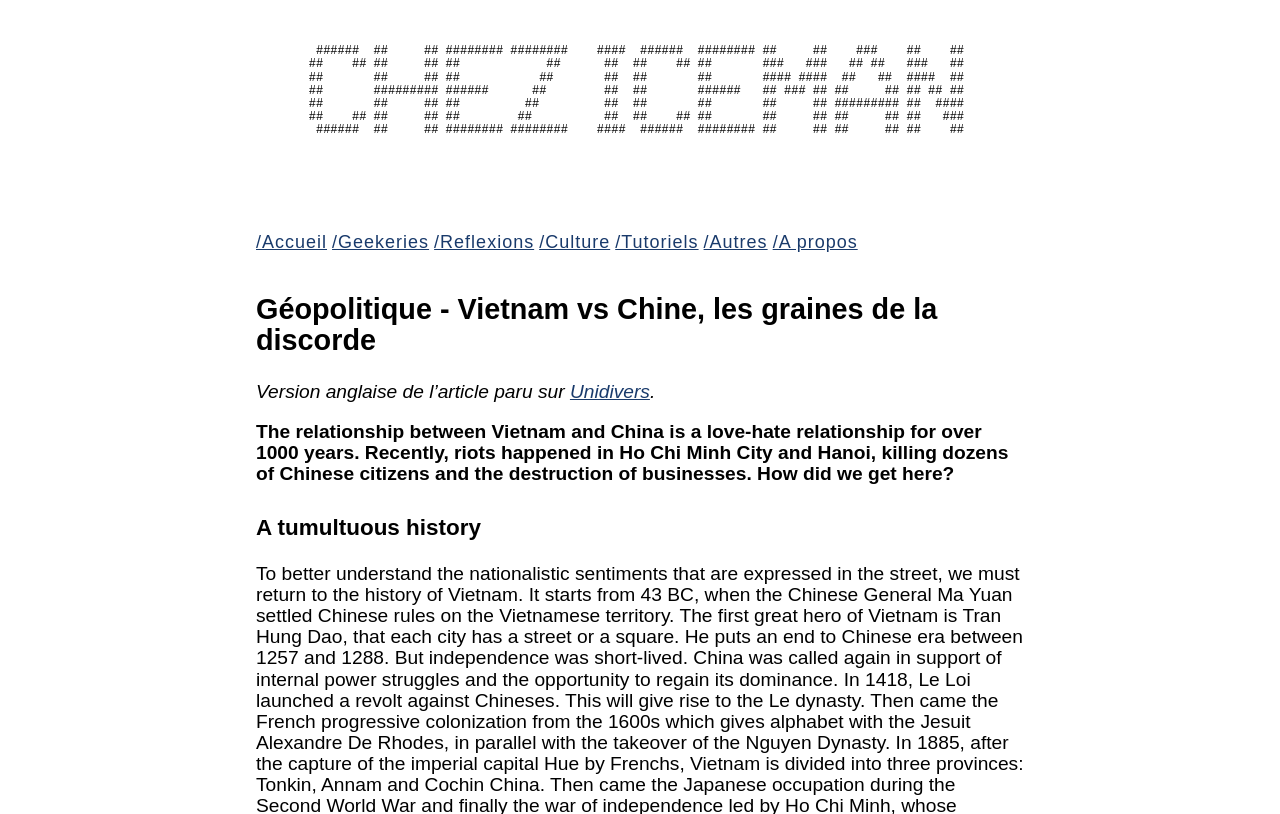What is the relationship between Vietnam and China?
Based on the screenshot, provide your answer in one word or phrase.

Love-hate